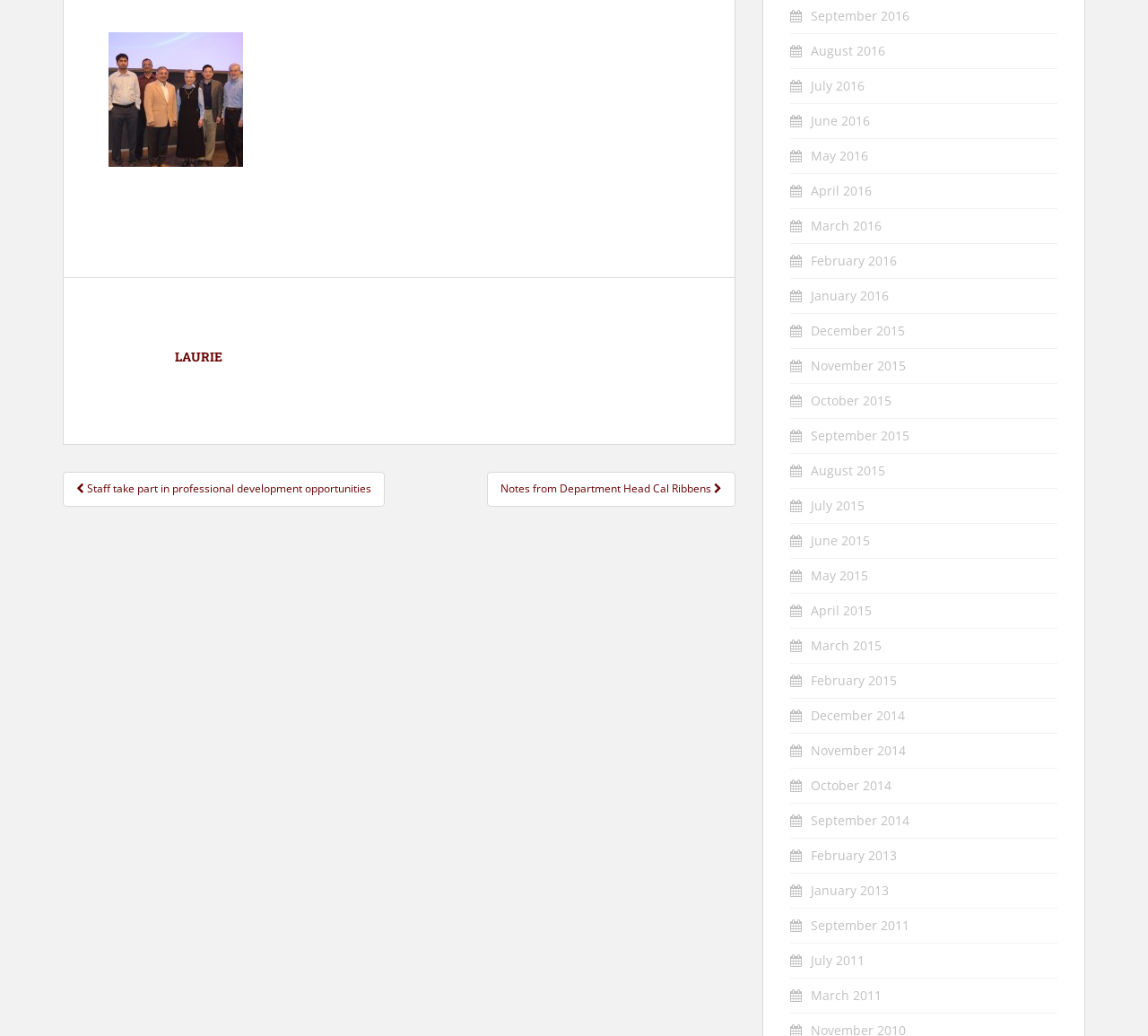Locate the bounding box coordinates of the element I should click to achieve the following instruction: "Browse posts from September 2016".

[0.706, 0.007, 0.792, 0.023]